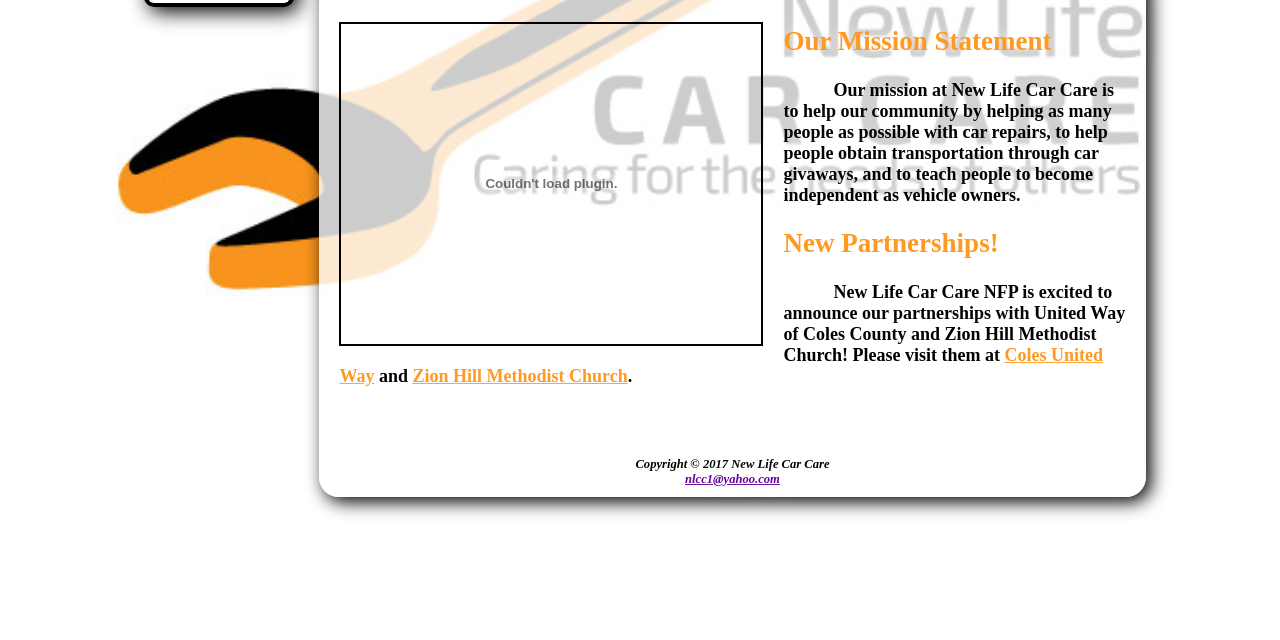Locate the bounding box coordinates of the UI element described by: "nlcc1@yahoo.com". The bounding box coordinates should consist of four float numbers between 0 and 1, i.e., [left, top, right, bottom].

[0.535, 0.737, 0.609, 0.759]